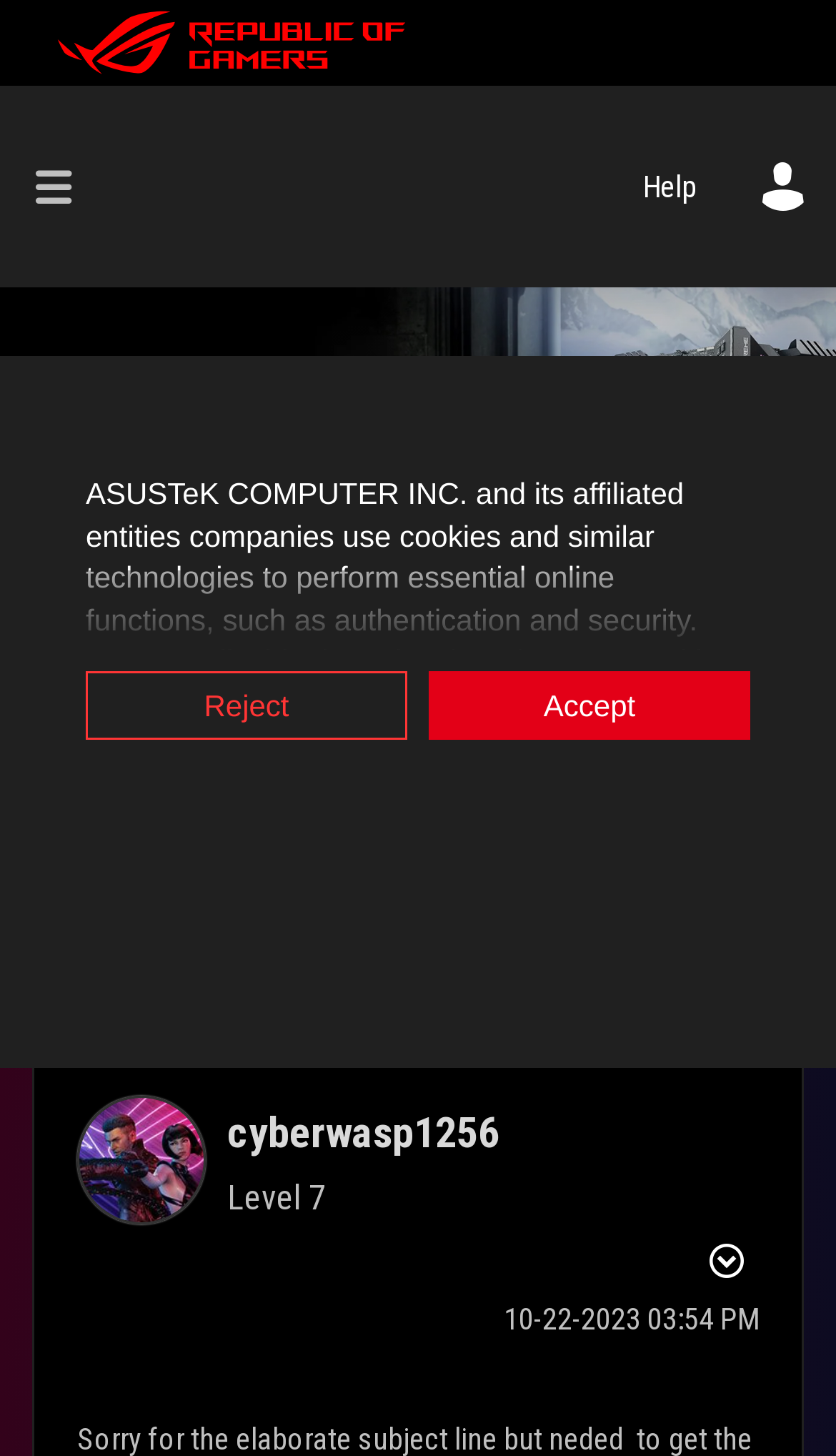Please identify the coordinates of the bounding box that should be clicked to fulfill this instruction: "View the profile of cyberwasp1256".

[0.272, 0.76, 0.597, 0.795]